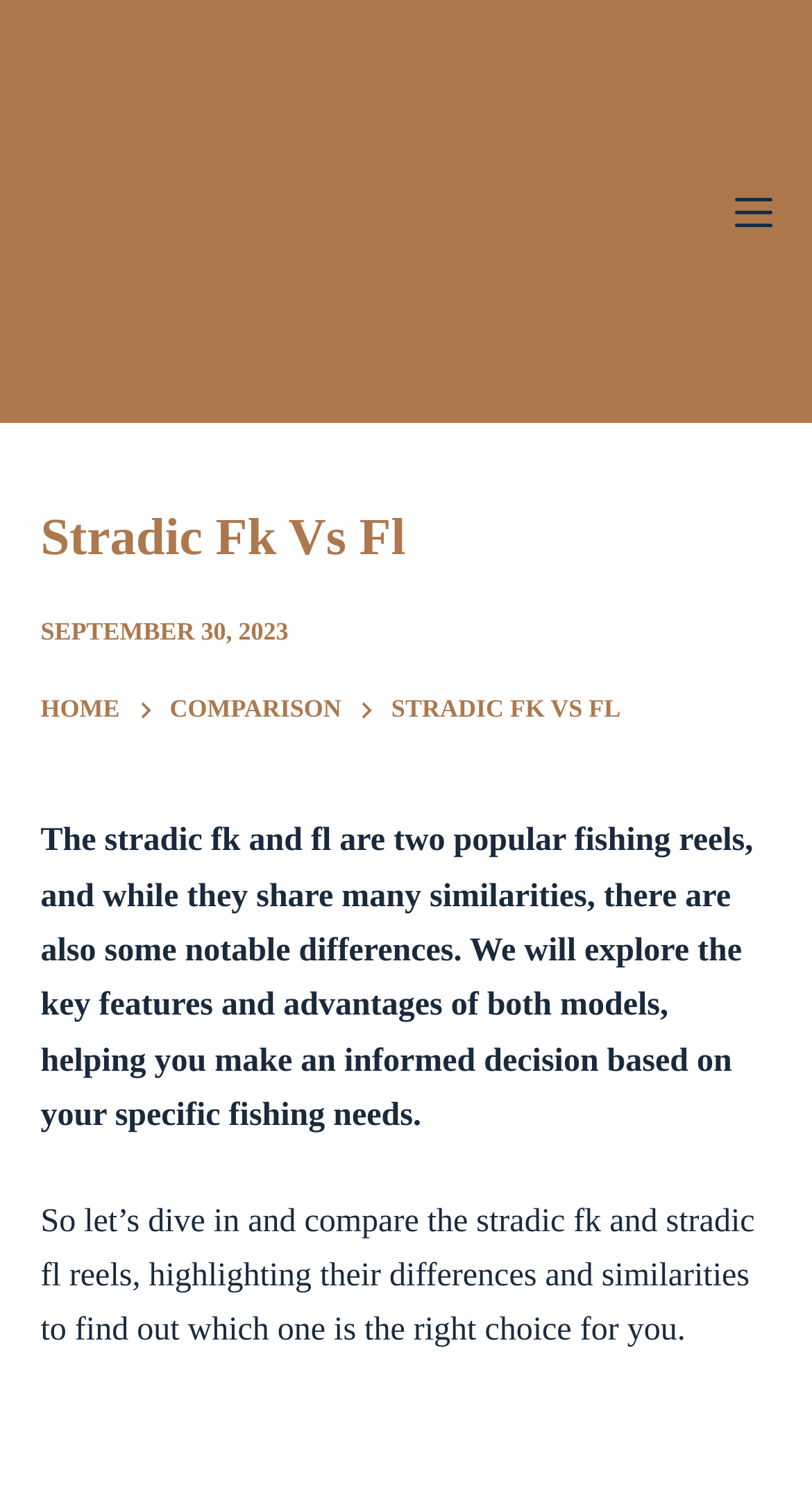Extract the main heading text from the webpage.

Stradic Fk Vs Fl